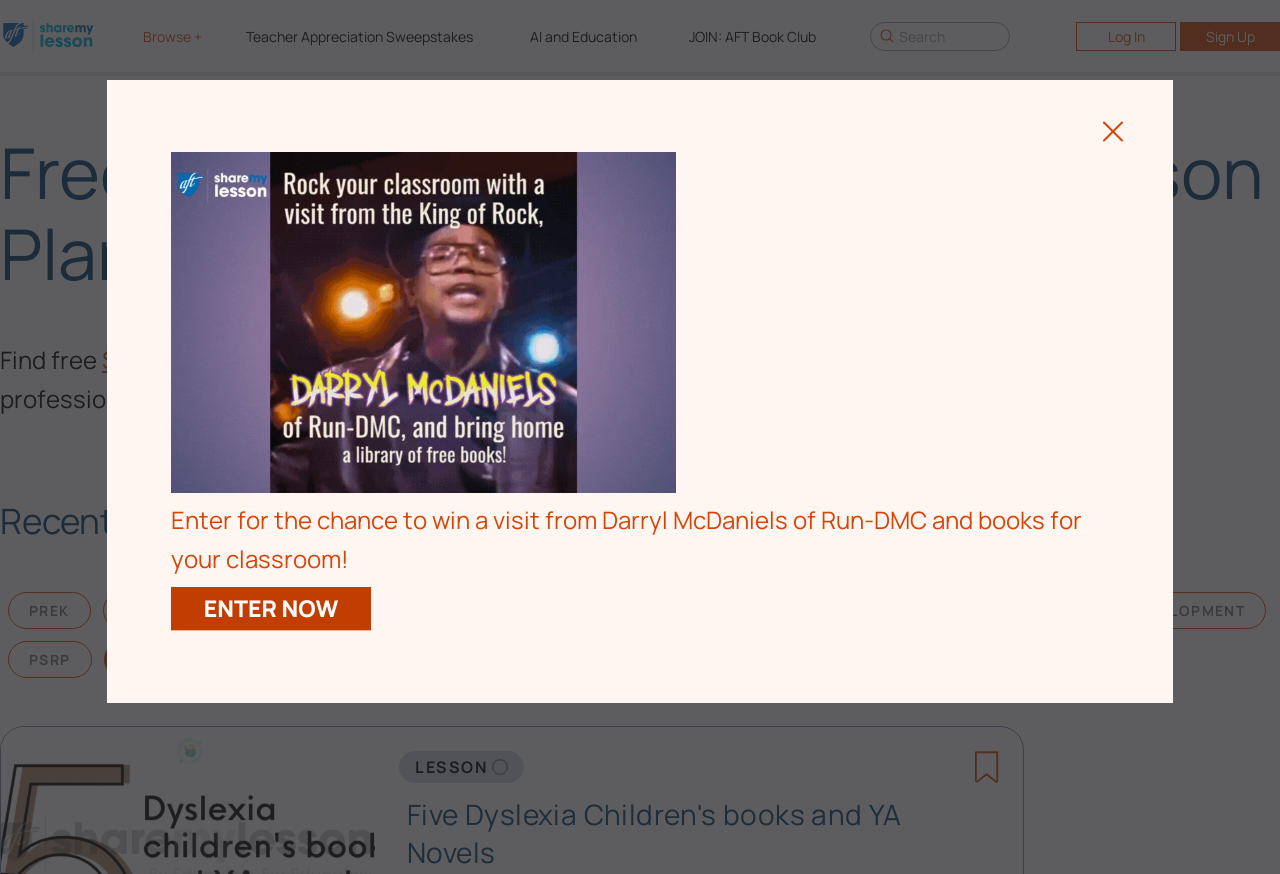Construct a comprehensive description capturing every detail on the webpage.

The webpage is a resource hub for teachers, specifically focused on Specific Learning Disability lesson plans and resources. At the top left corner, there is a logo of Share My Lesson, accompanied by a search button and a toggle menu button. Below the logo, there are several links to various topics, including Teacher Appreciation Sweepstakes, AI and Education, and JOIN: AFT Book Club.

The main content of the page is divided into two sections. The first section has a heading that reads "Free Specific Learning Disability Lesson Plans & Resources" and provides a brief description of the resources available on the website. Below this, there are links to different grade levels, including PreK, Elementary, Middle School, High School, and Professional Development.

The second section has a heading that reads "Recent Specific Learning Disability Lesson Plans & Resources" and features a list of links to various lesson plans and resources. These links are categorized by grade level, with each category having a heading that indicates the grade level.

On the right side of the page, there is a promotional graphic featuring Darryl McDaniels of RUN-DMC, with a link to enter a contest to win a visit from him and books for the classroom. Below this, there is a link to a lesson plan titled "Five Dyslexia Children's books and YA Novels".

Throughout the page, there are several images, including the Share My Lesson logo, search button, and promotional graphics. The layout is organized, with clear headings and concise text, making it easy to navigate and find relevant resources.